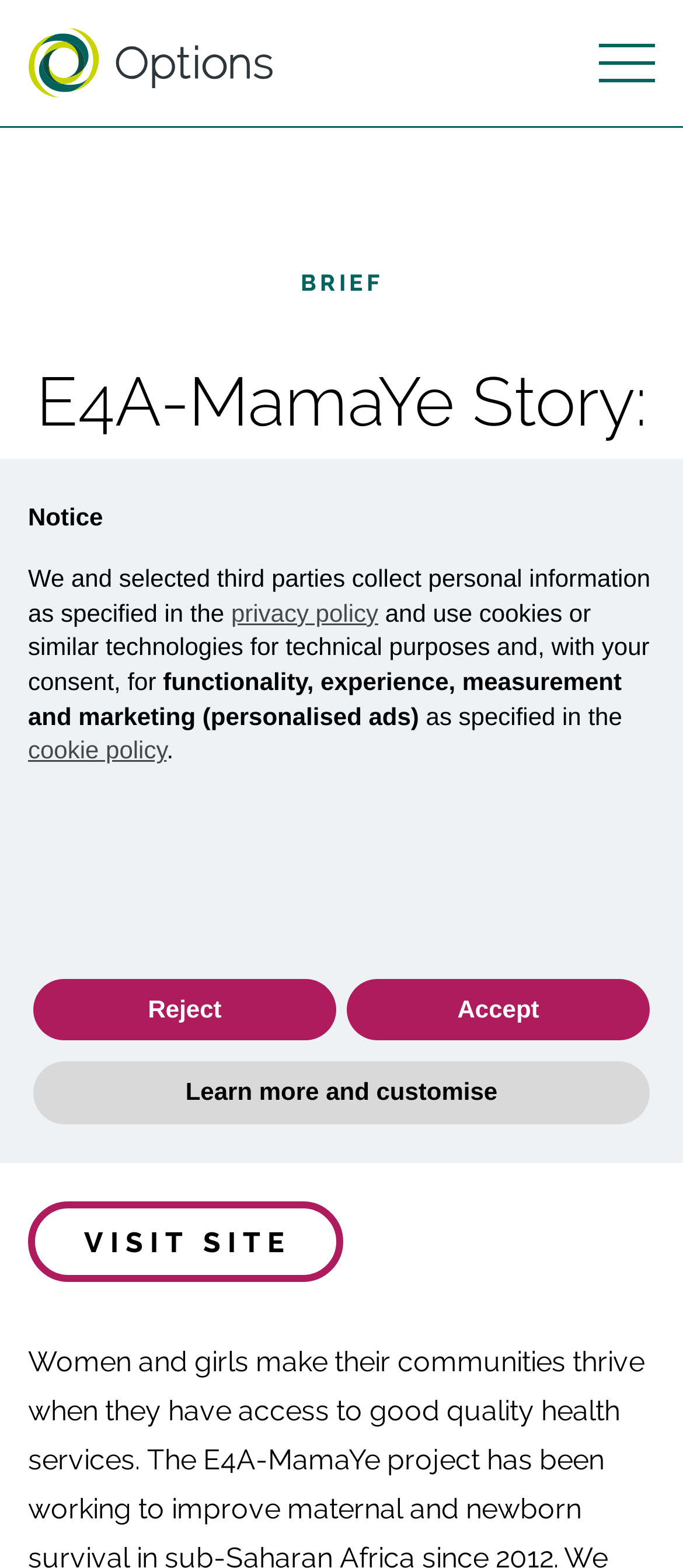Locate the bounding box of the user interface element based on this description: "Learn more and customise".

[0.049, 0.677, 0.951, 0.717]